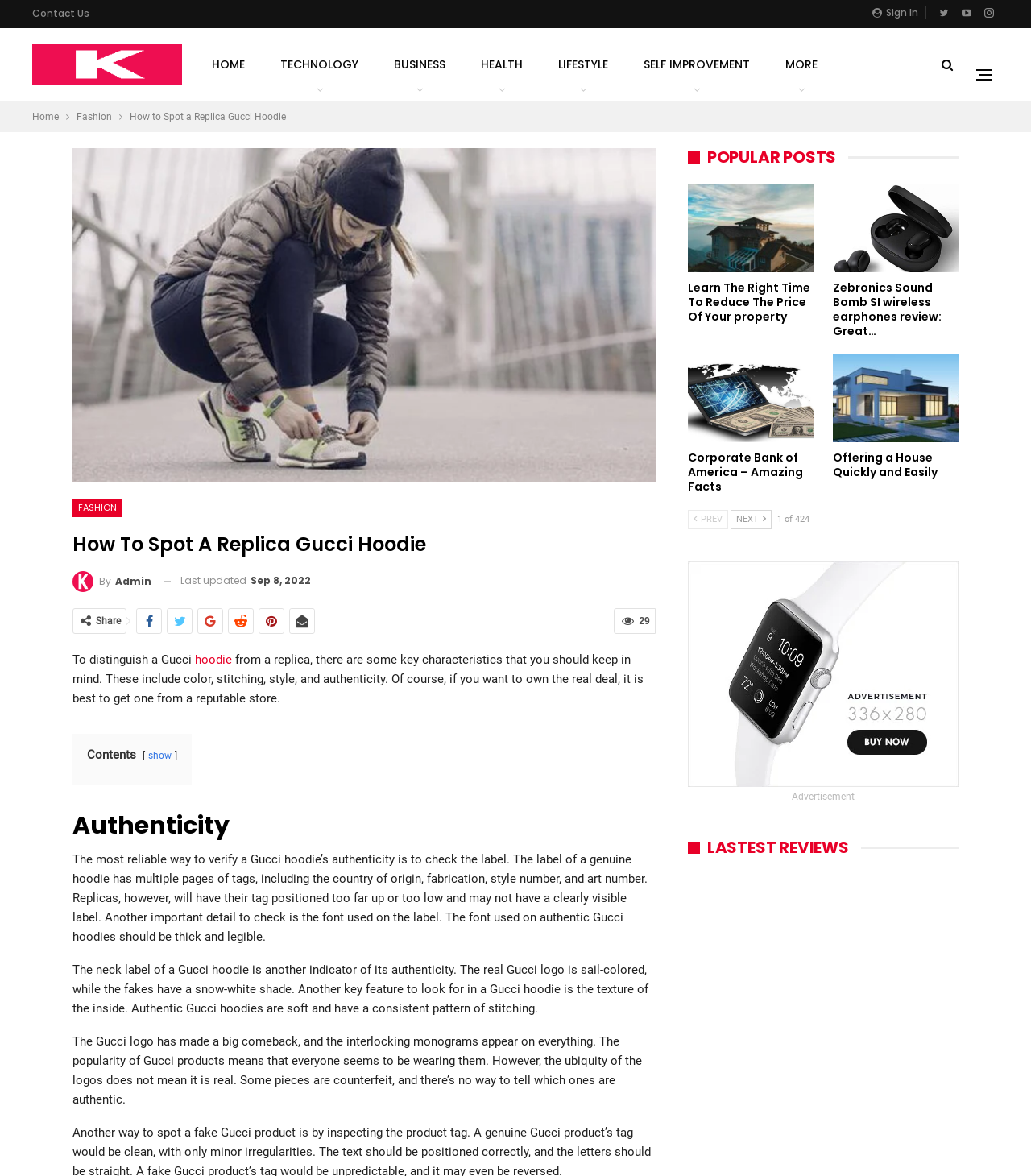Can you find the bounding box coordinates of the area I should click to execute the following instruction: "Click on the 'FASHION' link"?

[0.07, 0.424, 0.119, 0.439]